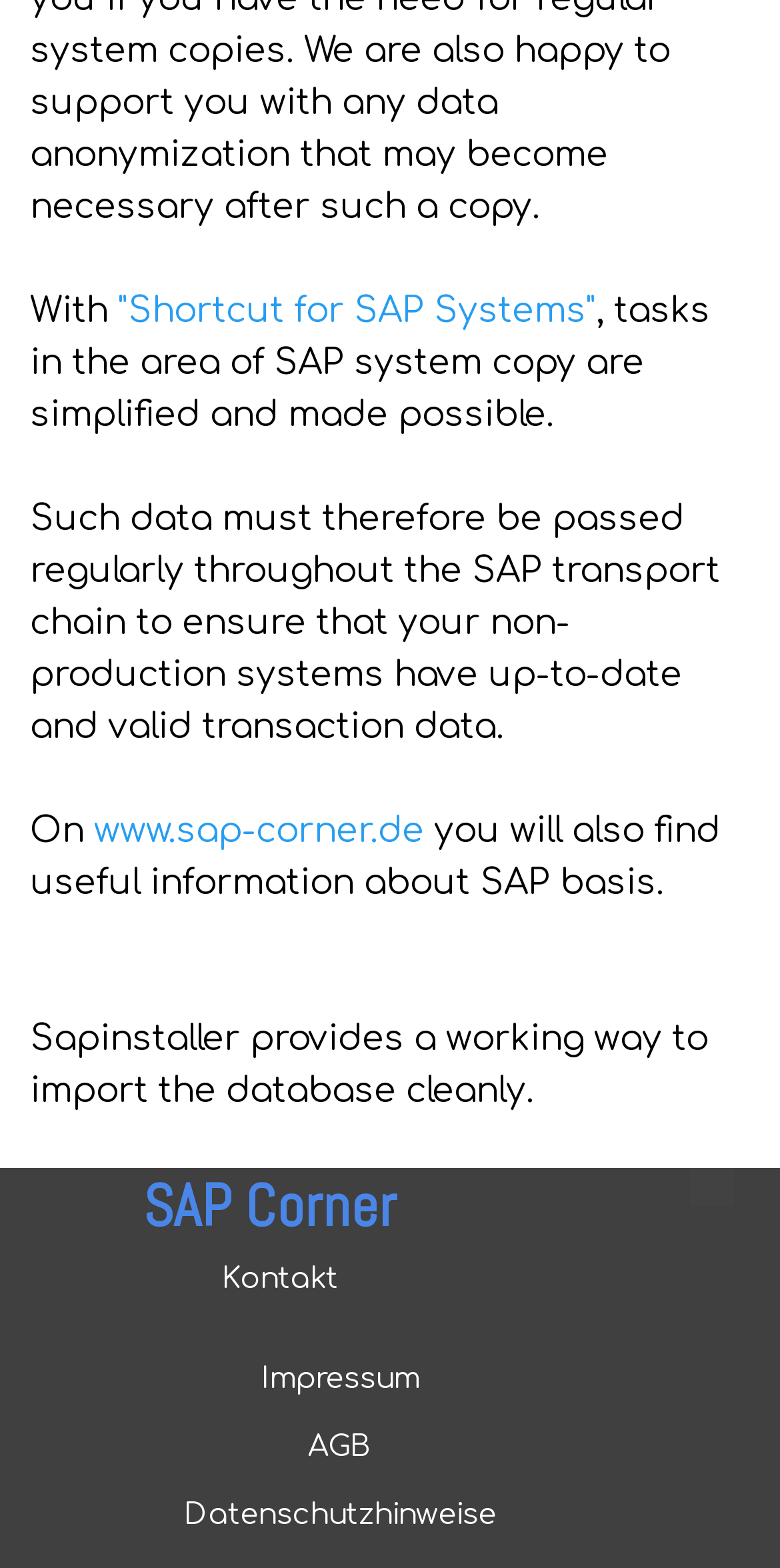Based on the element description "Shortcut for SAP Systems", identify the bounding box coordinates for the UI element. The coordinates should be in the format (top-left x, top-left y, bottom-right x, bottom-right y) and within the 0 to 1 range.

[0.151, 0.186, 0.764, 0.21]